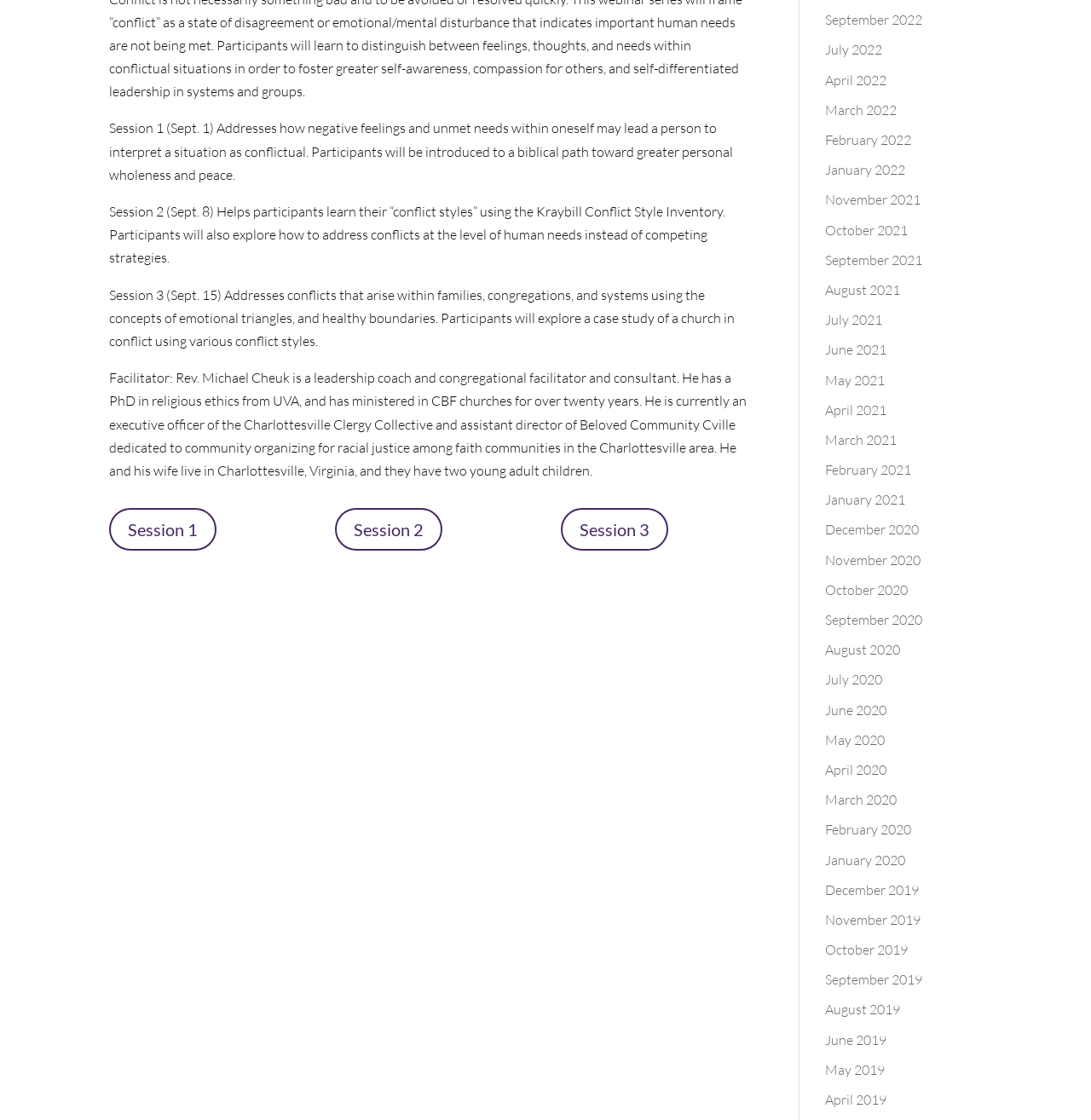What is the purpose of Session 2?
From the details in the image, answer the question comprehensively.

According to the StaticText element with ID 625, Session 2 'Helps participants learn their “conflict styles” using the Kraybill Conflict Style Inventory.' Therefore, the answer is 'Learn conflict styles'.